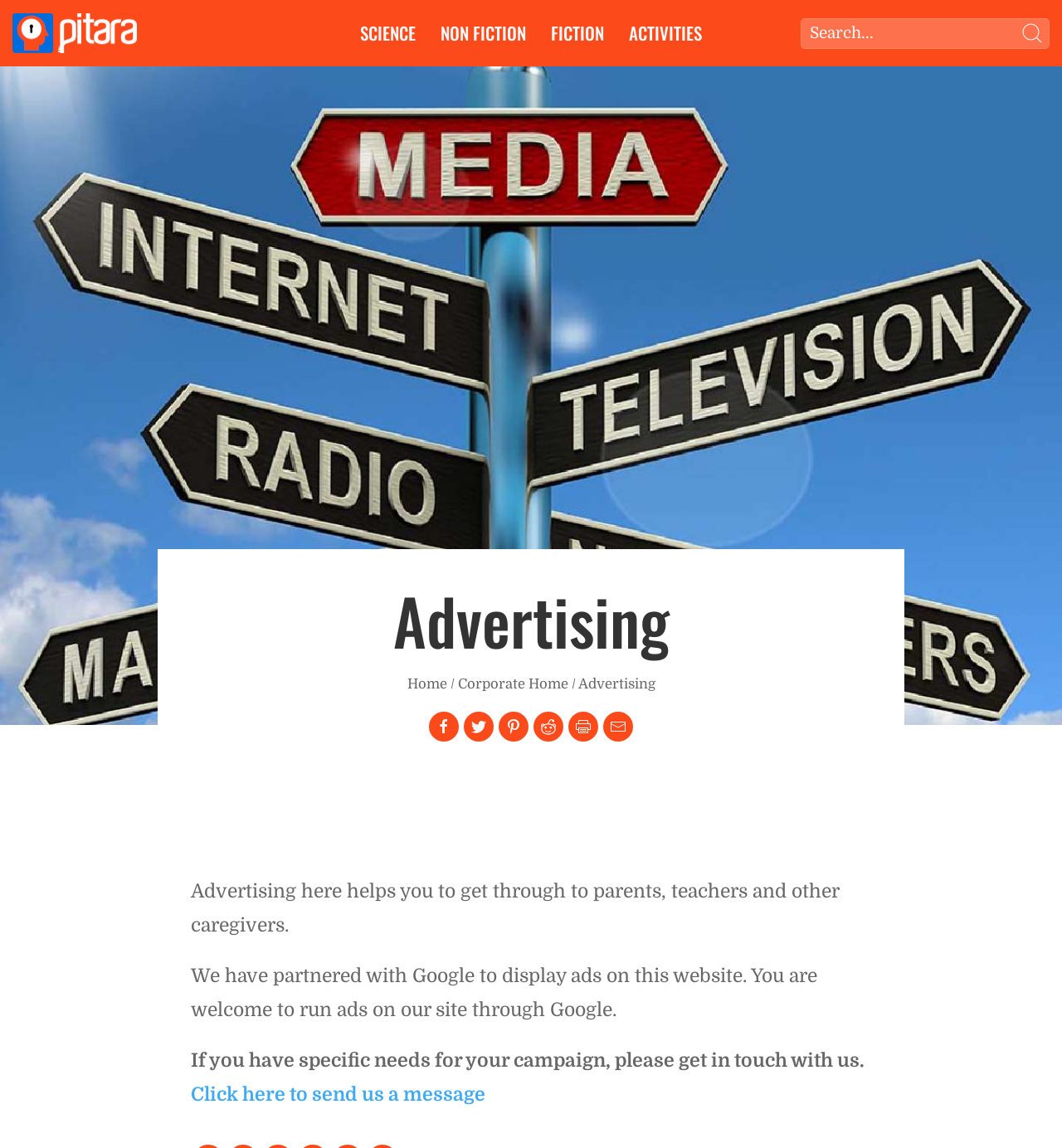Please find the bounding box coordinates (top-left x, top-left y, bottom-right x, bottom-right y) in the screenshot for the UI element described as follows: title="Print this page"

[0.533, 0.624, 0.566, 0.64]